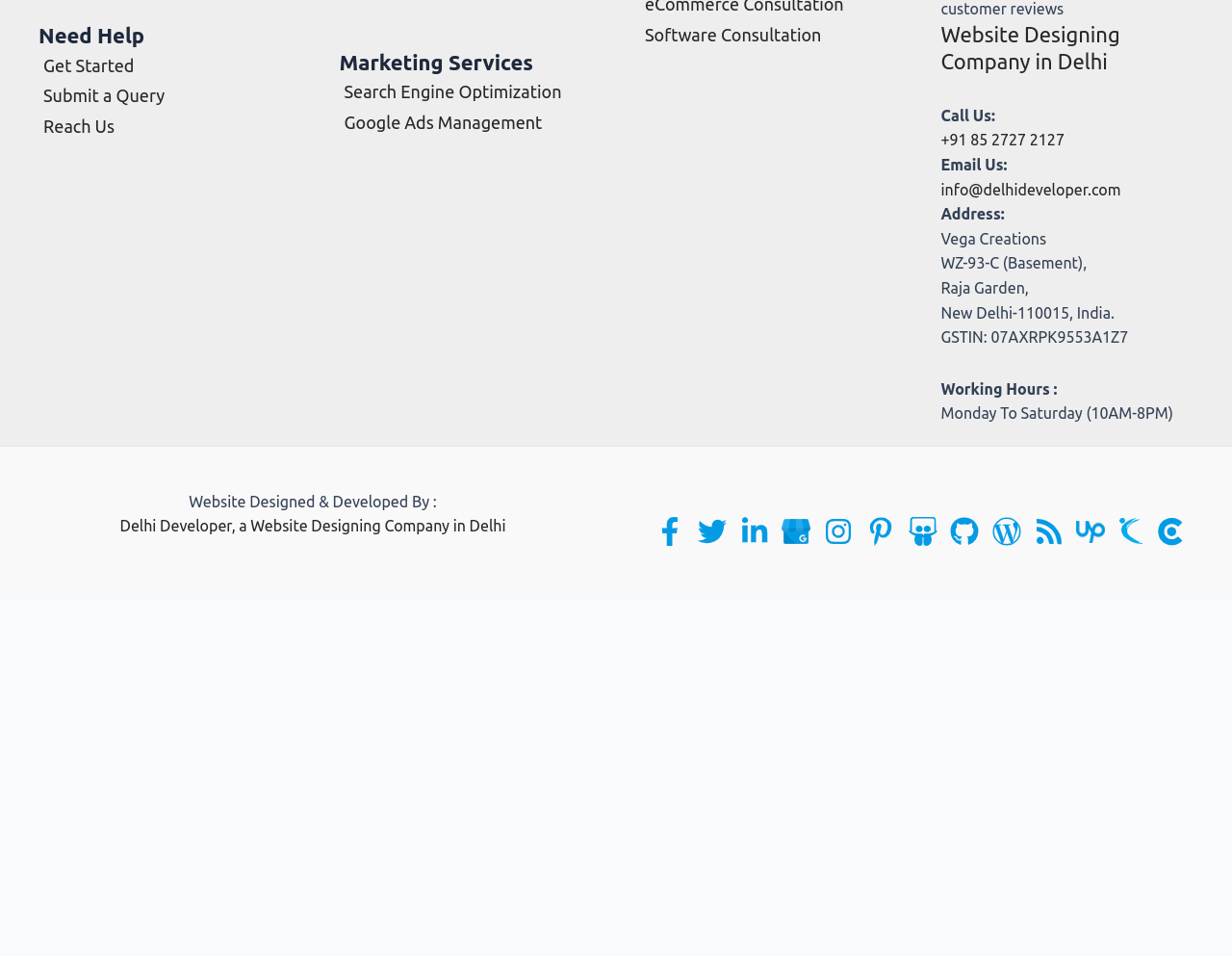Please determine the bounding box coordinates for the element that should be clicked to follow these instructions: "Visit Facebook".

[0.532, 0.294, 0.559, 0.312]